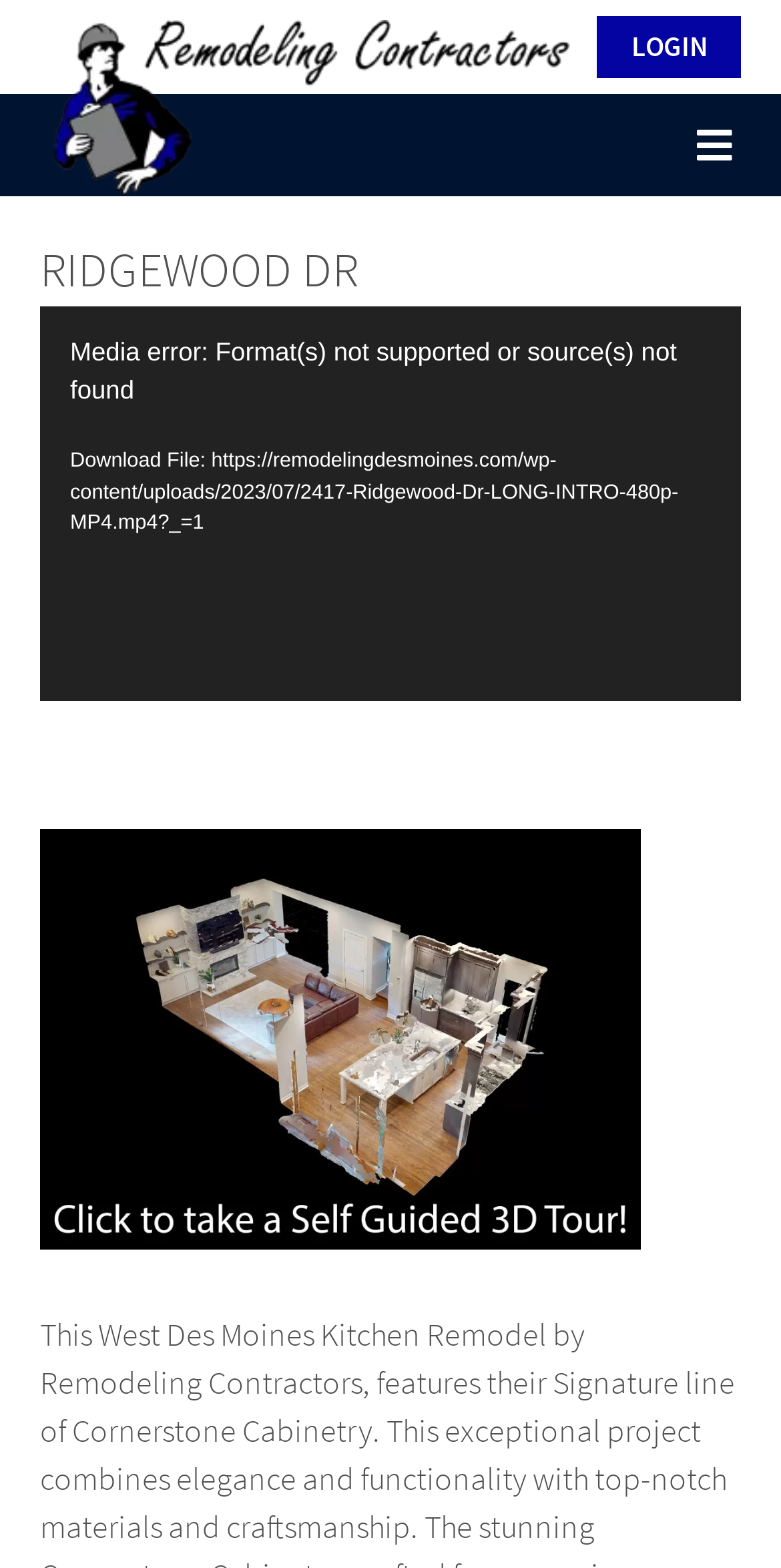Please predict the bounding box coordinates (top-left x, top-left y, bottom-right x, bottom-right y) for the UI element in the screenshot that fits the description: Download File: https://remodelingdesmoines.com/wp-content/uploads/2023/07/2417-Ridgewood-Dr-LONG-INTRO-480p-MP4.mp4?_=1

[0.051, 0.285, 0.949, 0.344]